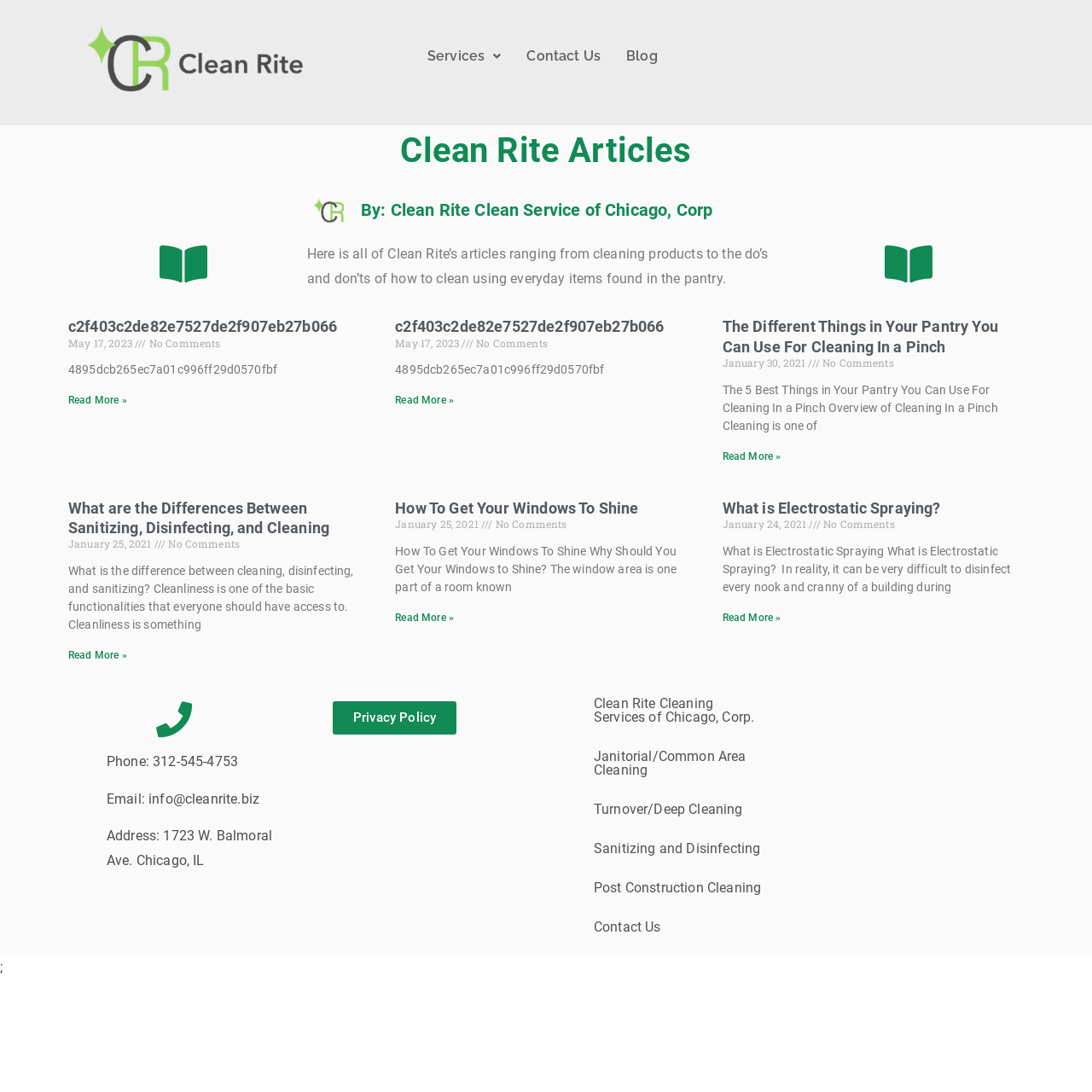Produce an elaborate caption capturing the essence of the webpage.

This webpage is a blog from Clean Rite Cleaning Service of Chicago, Corp., featuring articles about cleaning and sanitization. At the top, there is a logo and a navigation menu with links to services, contact information, and the blog. Below the navigation menu, there is a heading "Clean Rite Articles" followed by a brief description of the blog's content.

The main content of the webpage is a list of articles, each with a heading, date, and a brief summary. There are four articles on the first page, with titles such as "The Different Things in Your Pantry You Can Use For Cleaning In a Pinch", "What are the Differences Between Sanitizing, Disinfecting, and Cleaning", "How To Get Your Windows To Shine", and "What is Electrostatic Spraying?". Each article has a "Read More" link to access the full content.

At the bottom of the page, there is a section with contact information, including phone number, email, and address. There are also links to the company's privacy policy and various services offered, such as janitorial/common area cleaning, turnover/deep cleaning, sanitizing and disinfecting, and post-construction cleaning.